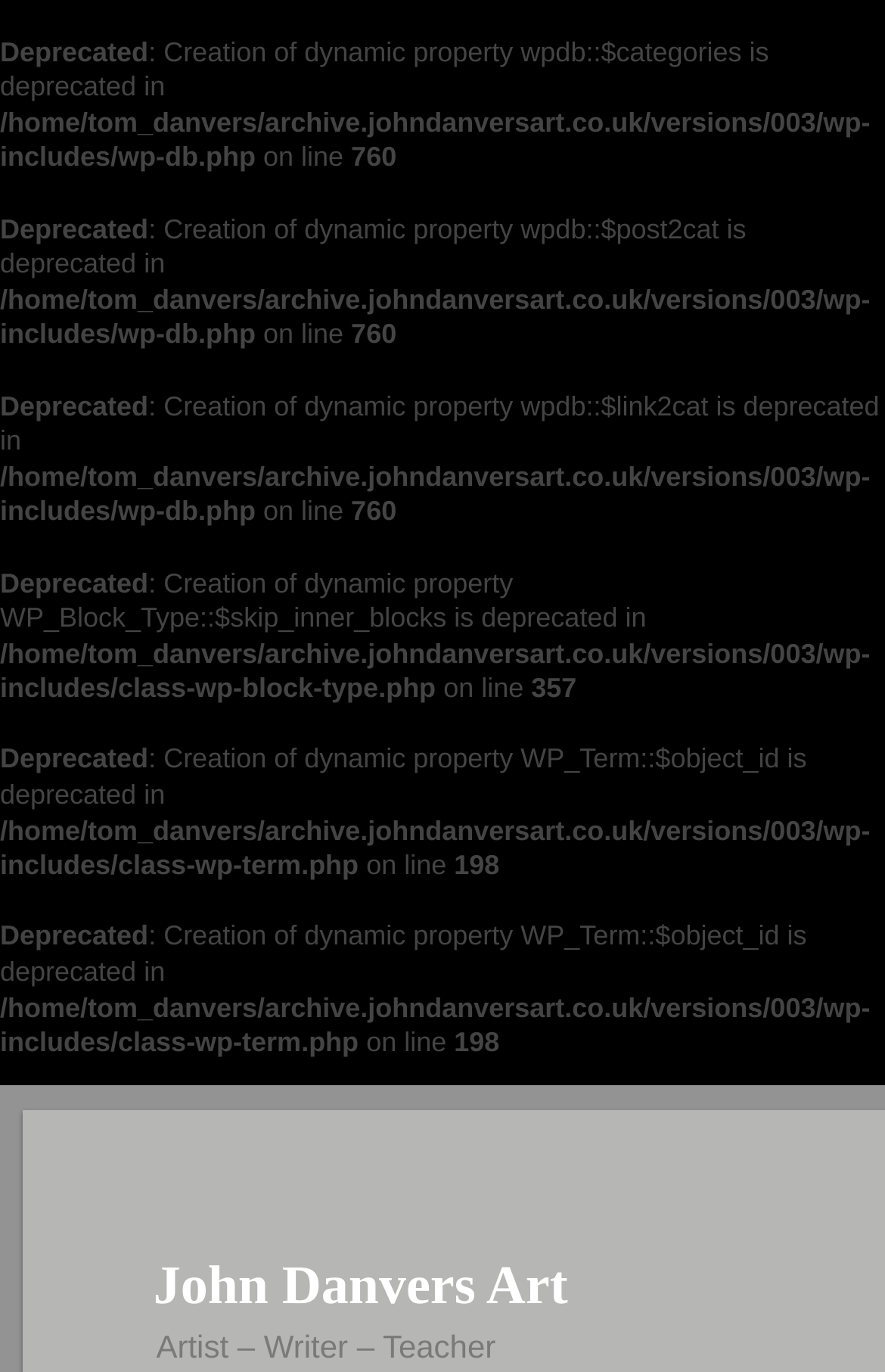Extract the main heading from the webpage content.

John Danvers Art